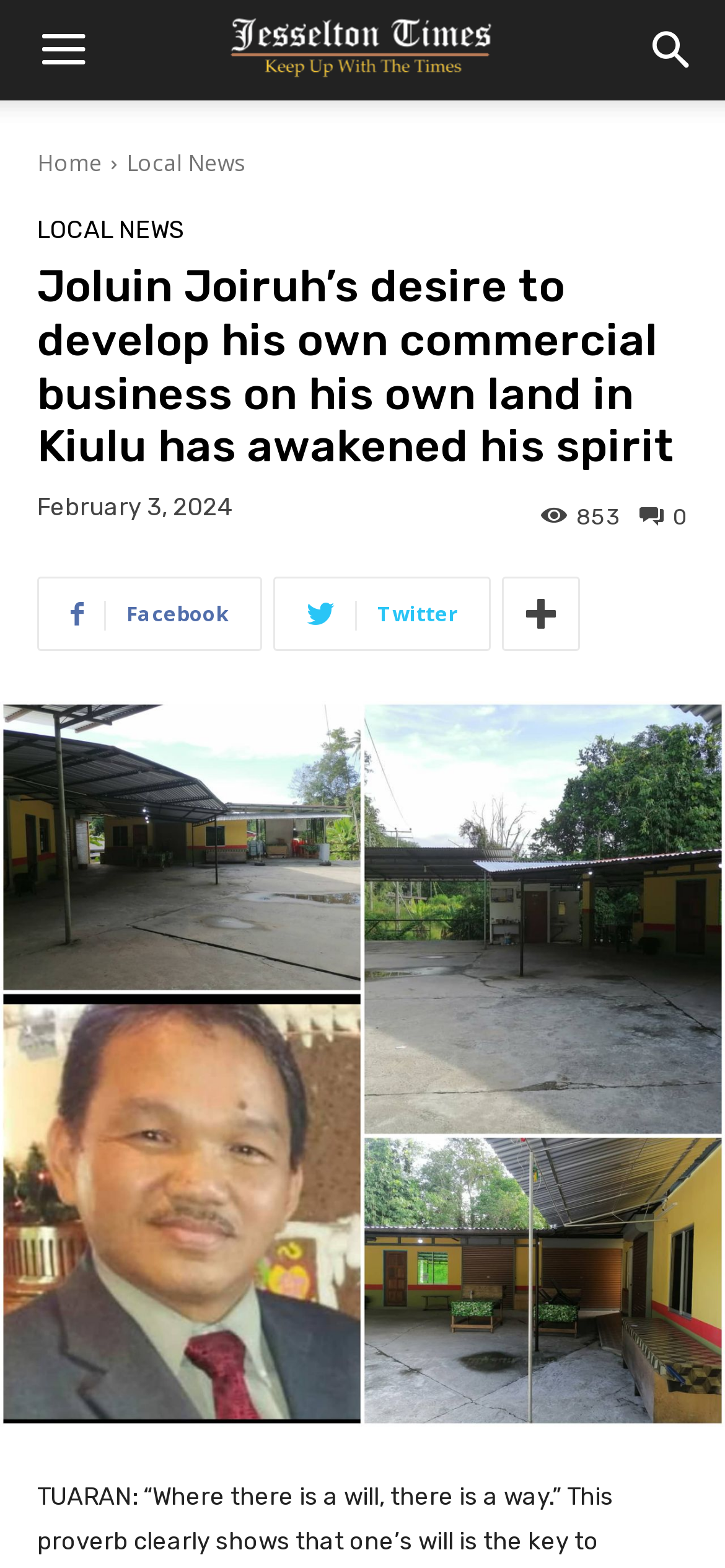Please give a one-word or short phrase response to the following question: 
What is the name of the person in the news article?

Joluin Joiruh